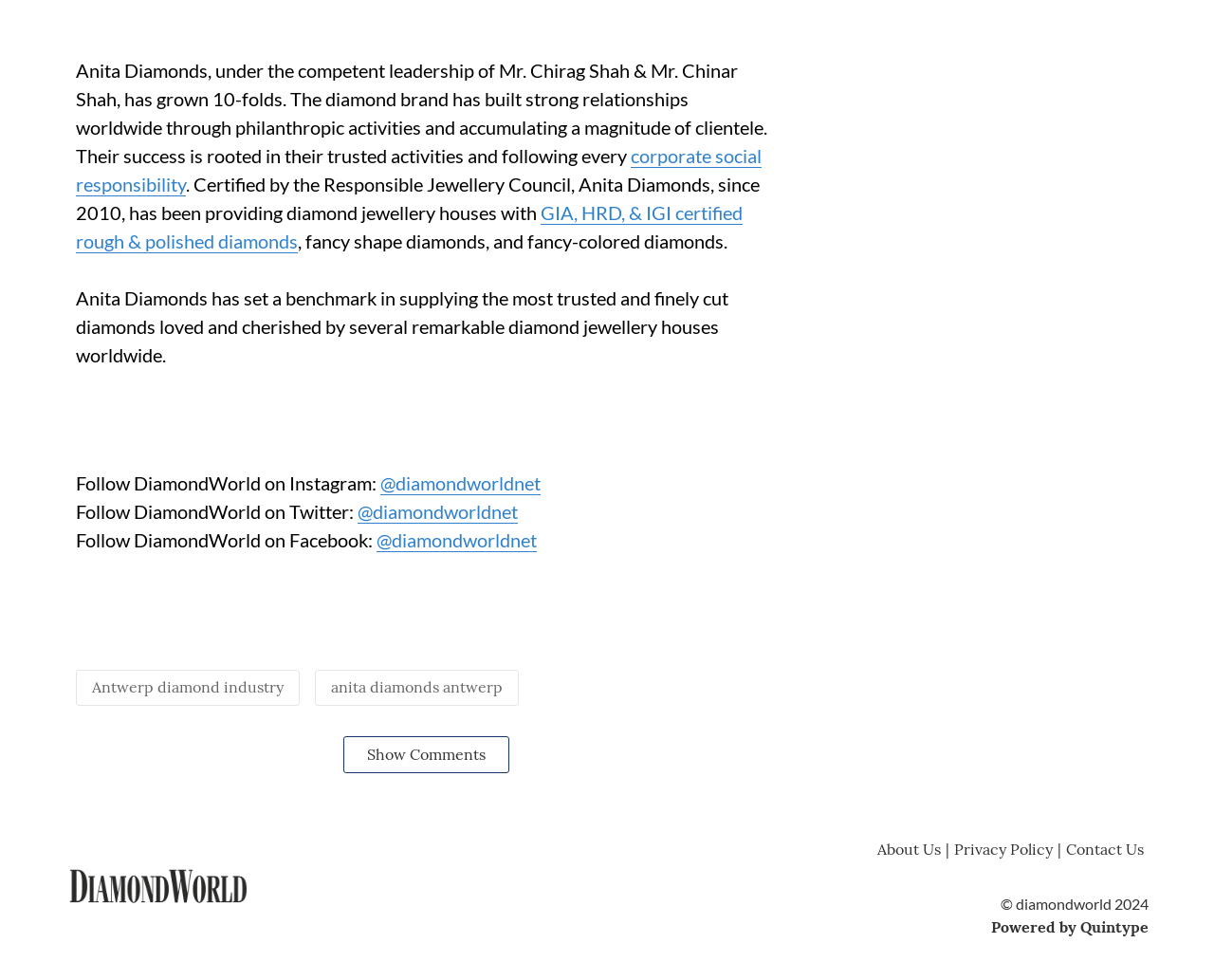Identify the bounding box of the HTML element described as: "Privacy Policy".

[0.786, 0.85, 0.878, 0.881]